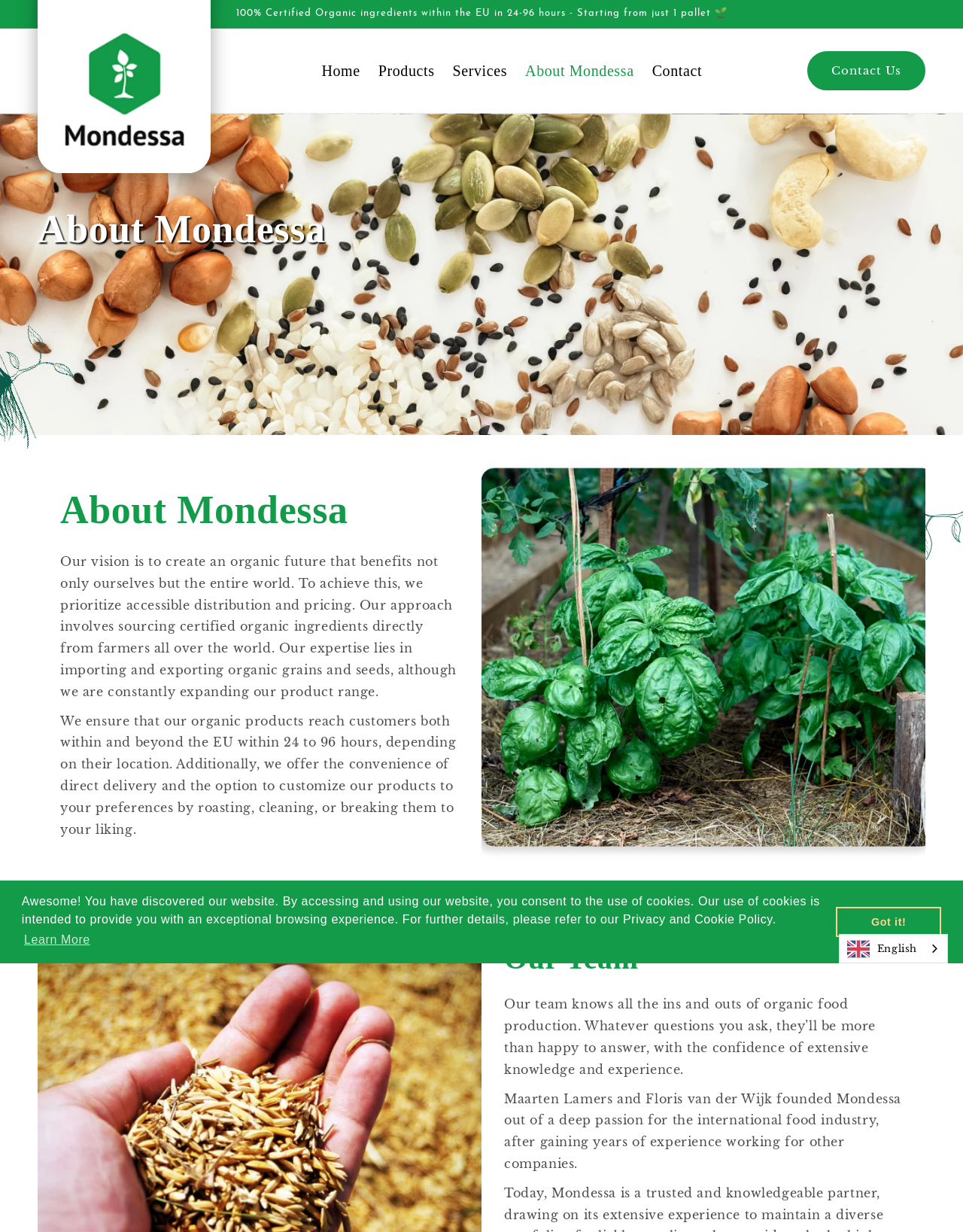What is the current language selected on the webpage?
Using the image as a reference, deliver a detailed and thorough answer to the question.

The language selected on the webpage is English, which is indicated by the 'Language selected: English' text at the bottom of the page.